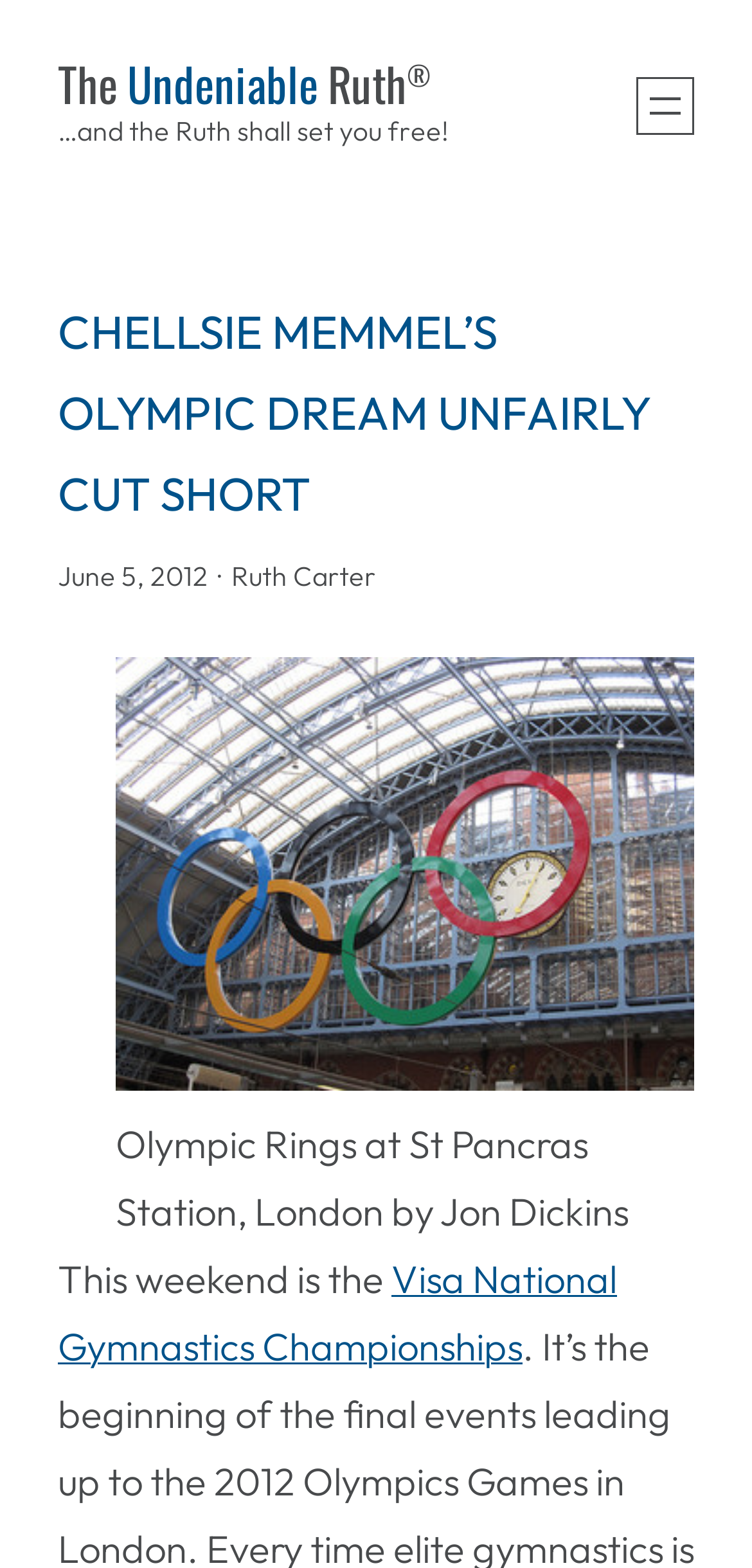Could you find the bounding box coordinates of the clickable area to complete this instruction: "View the image of Olympic Rings at St Pancras Station"?

[0.154, 0.42, 0.923, 0.696]